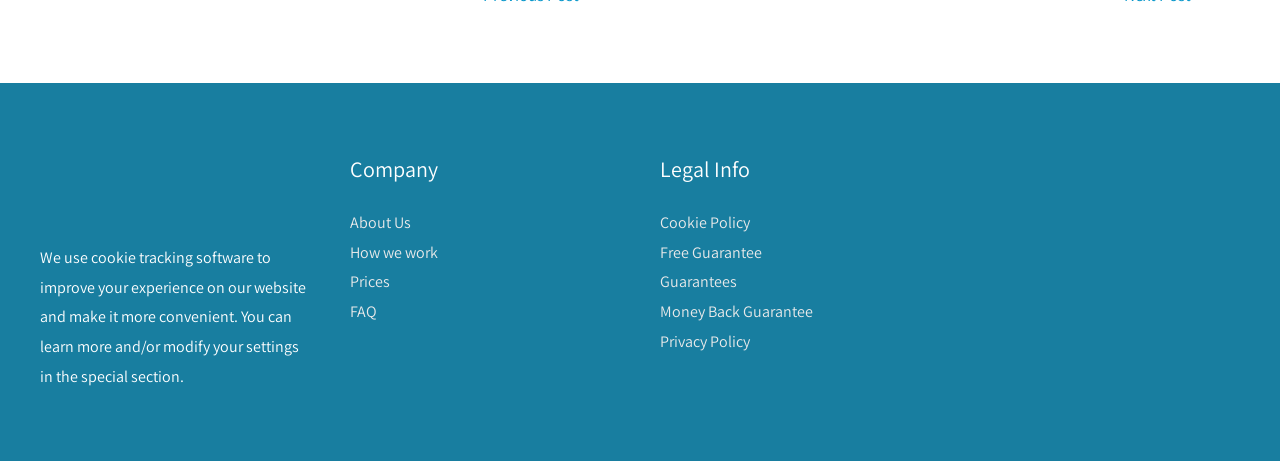Find the bounding box of the UI element described as follows: "Cookie Policy".

[0.516, 0.46, 0.586, 0.505]